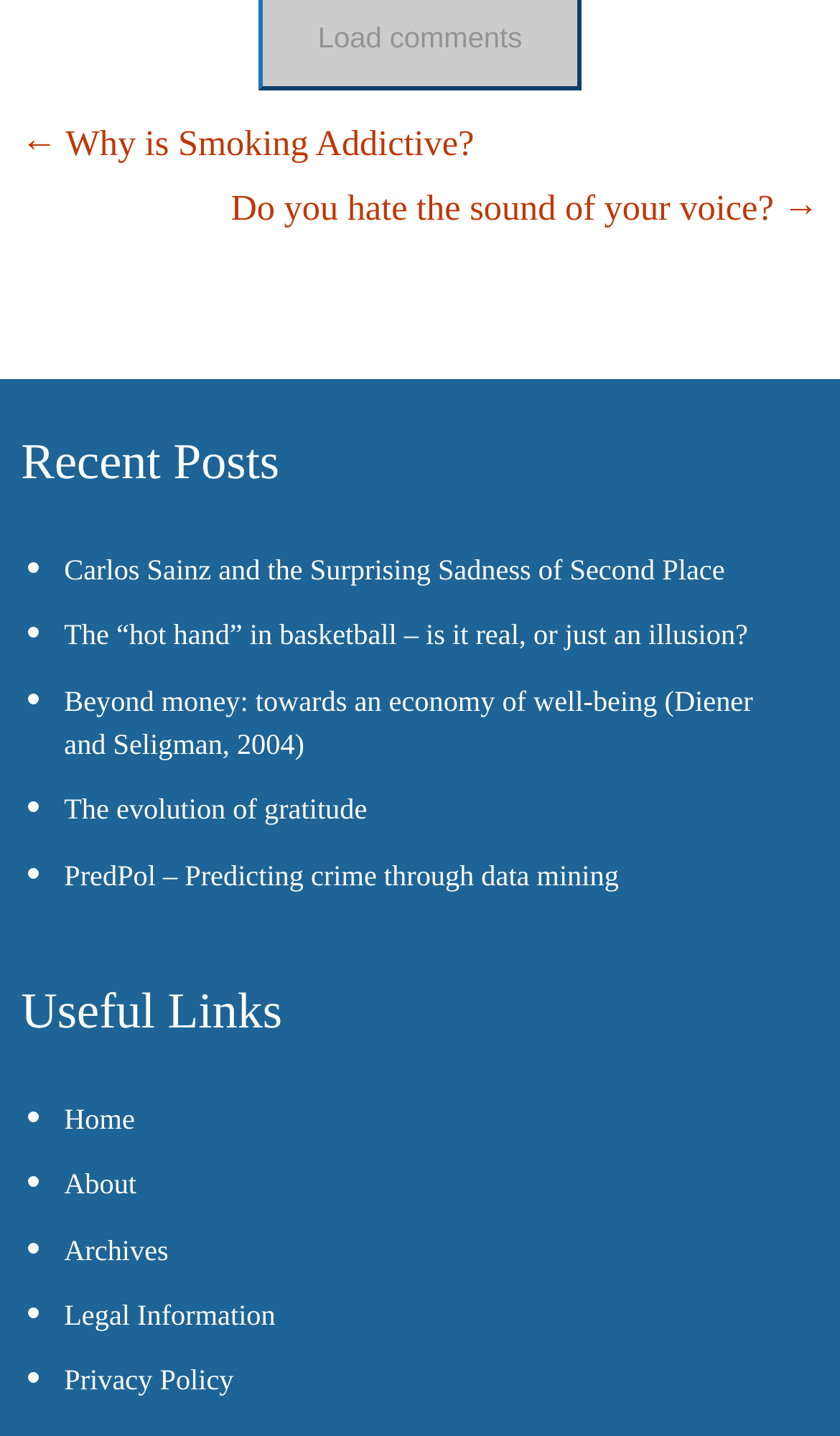Please identify the bounding box coordinates of the element that needs to be clicked to perform the following instruction: "Read the post about Carlos Sainz".

[0.076, 0.386, 0.863, 0.408]